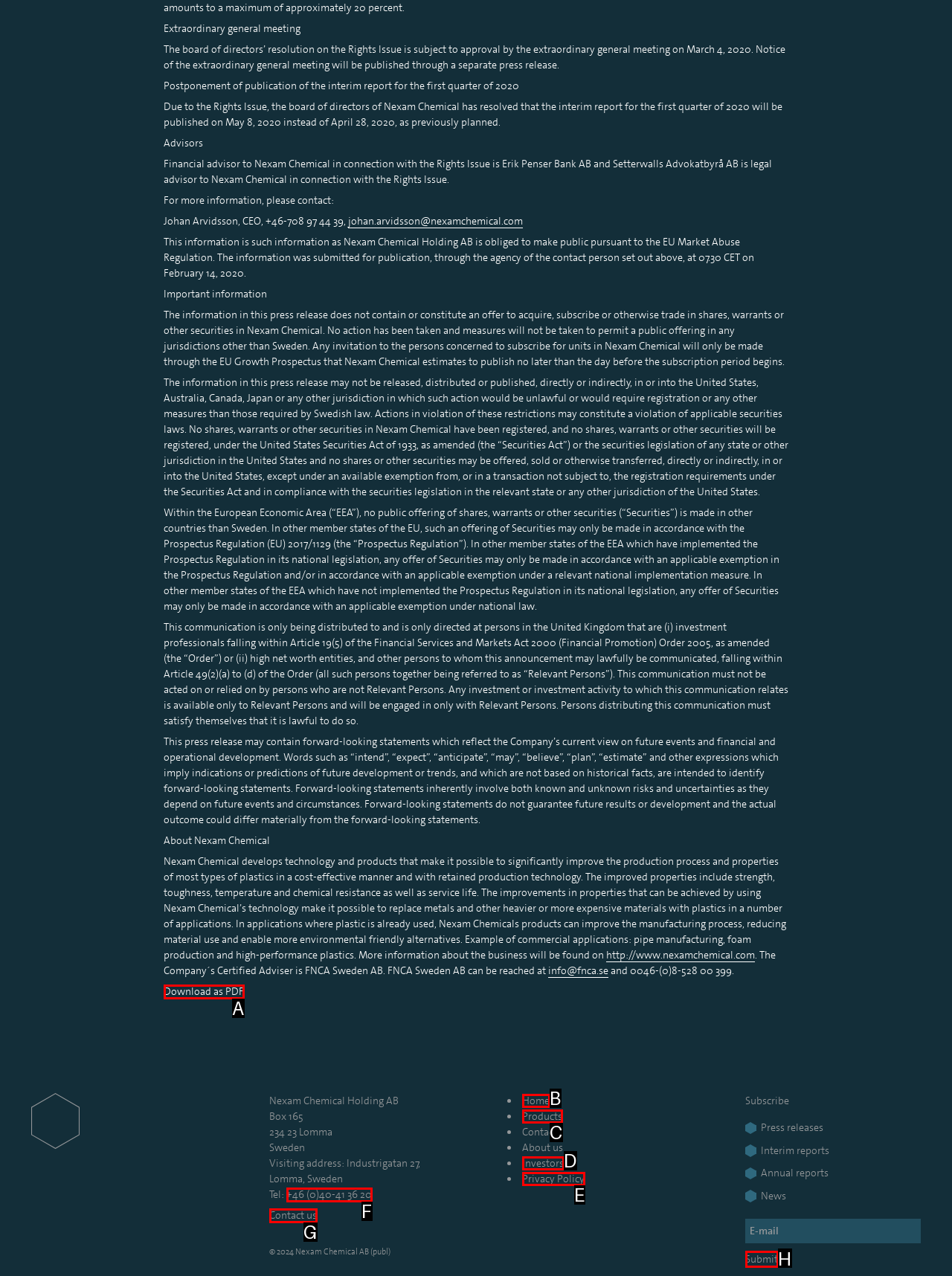Given the description: +46 (0)40-41 36 20, select the HTML element that matches it best. Reply with the letter of the chosen option directly.

F